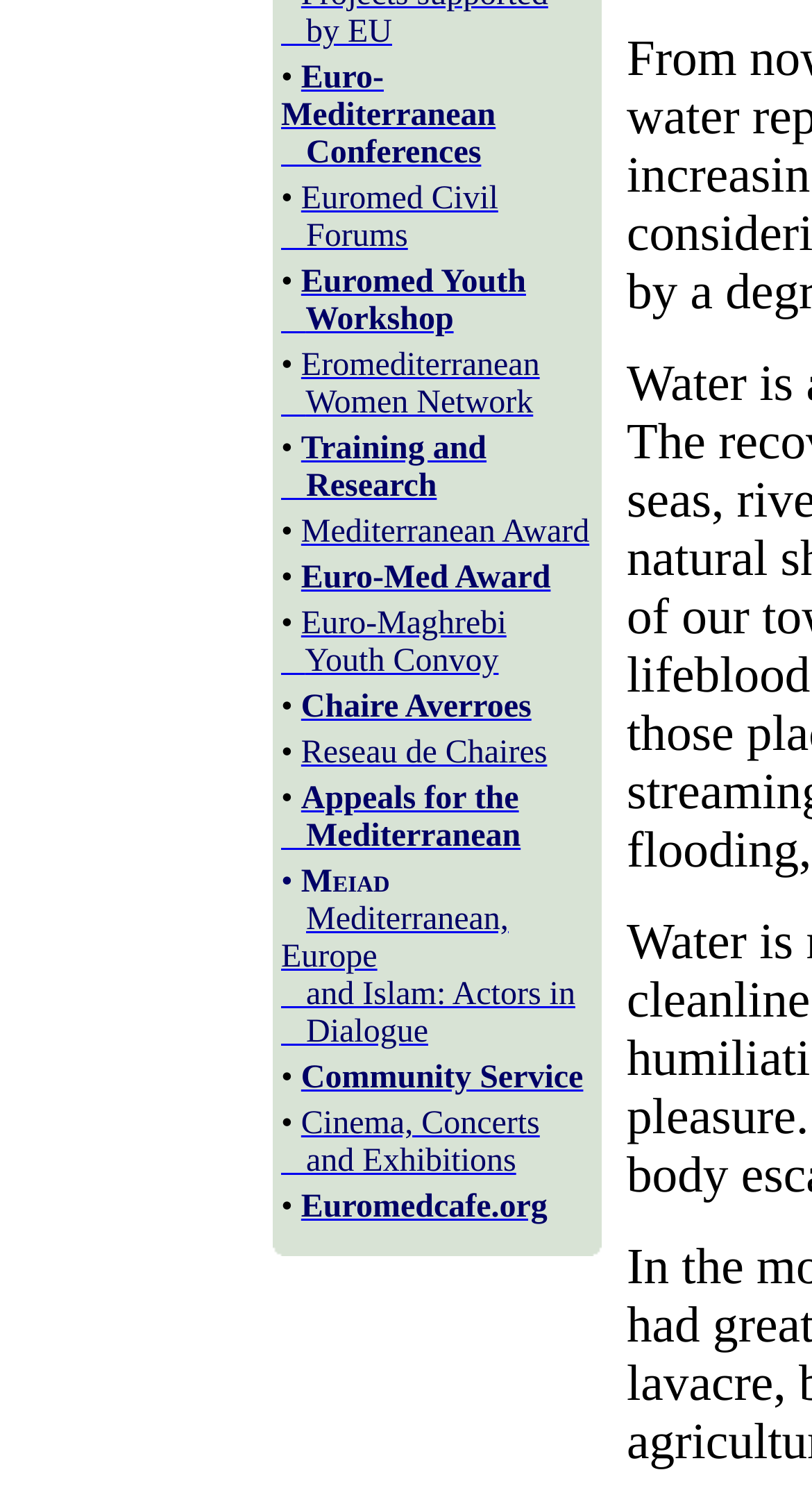Identify and provide the bounding box coordinates of the UI element described: "Chaire Averroes". The coordinates should be formatted as [left, top, right, bottom], with each number being a float between 0 and 1.

[0.371, 0.461, 0.654, 0.485]